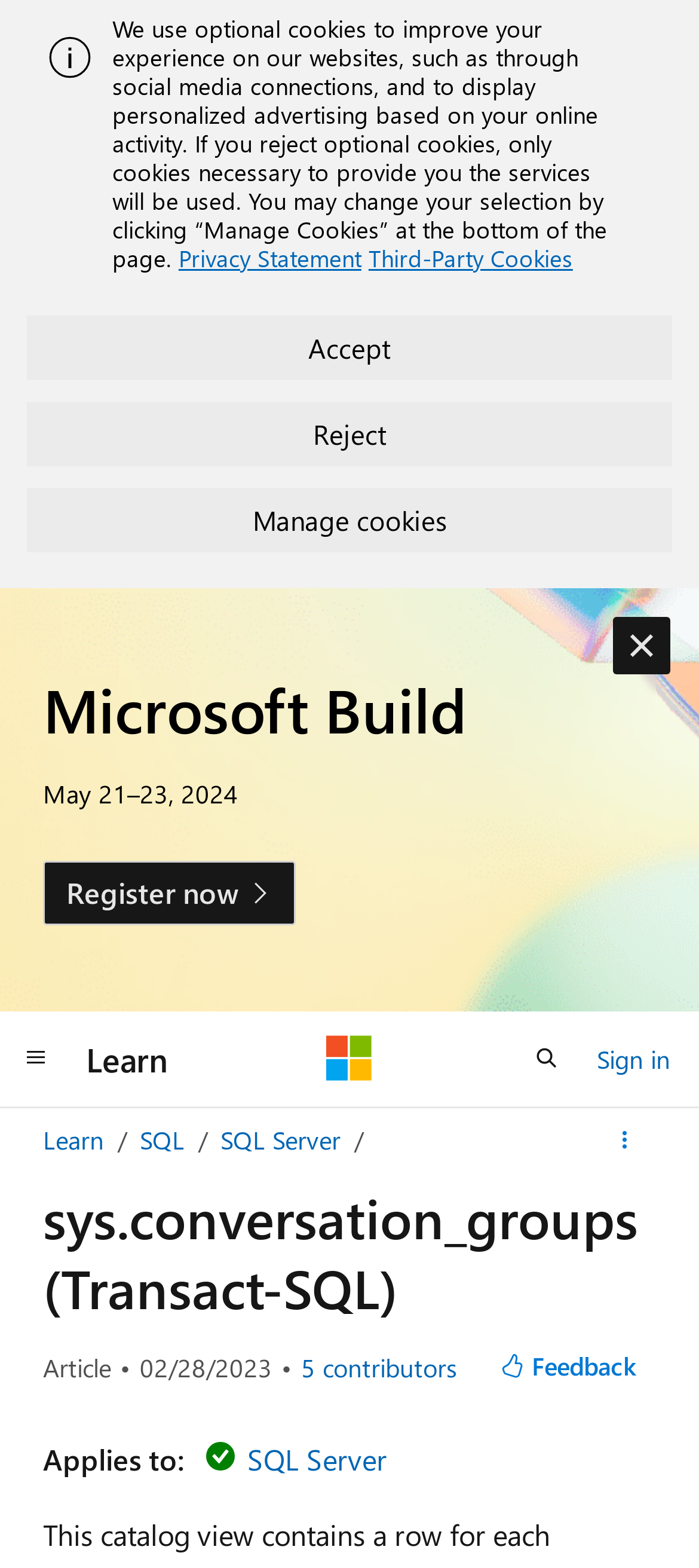What is the review date of the article?
Answer the question with a single word or phrase by looking at the picture.

02/28/2023